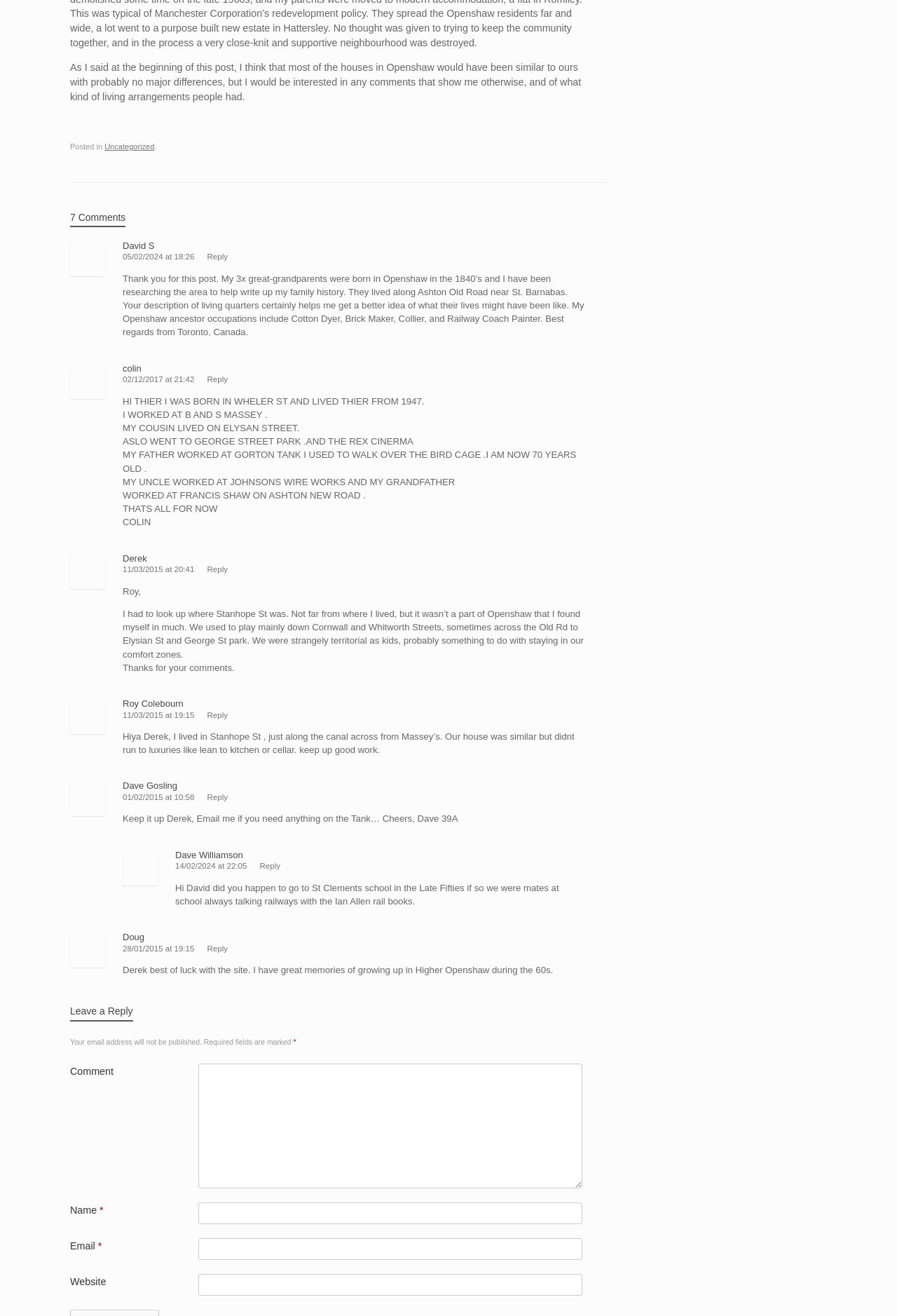Specify the bounding box coordinates of the element's area that should be clicked to execute the given instruction: "Enter your comment". The coordinates should be four float numbers between 0 and 1, i.e., [left, top, right, bottom].

[0.221, 0.808, 0.65, 0.903]